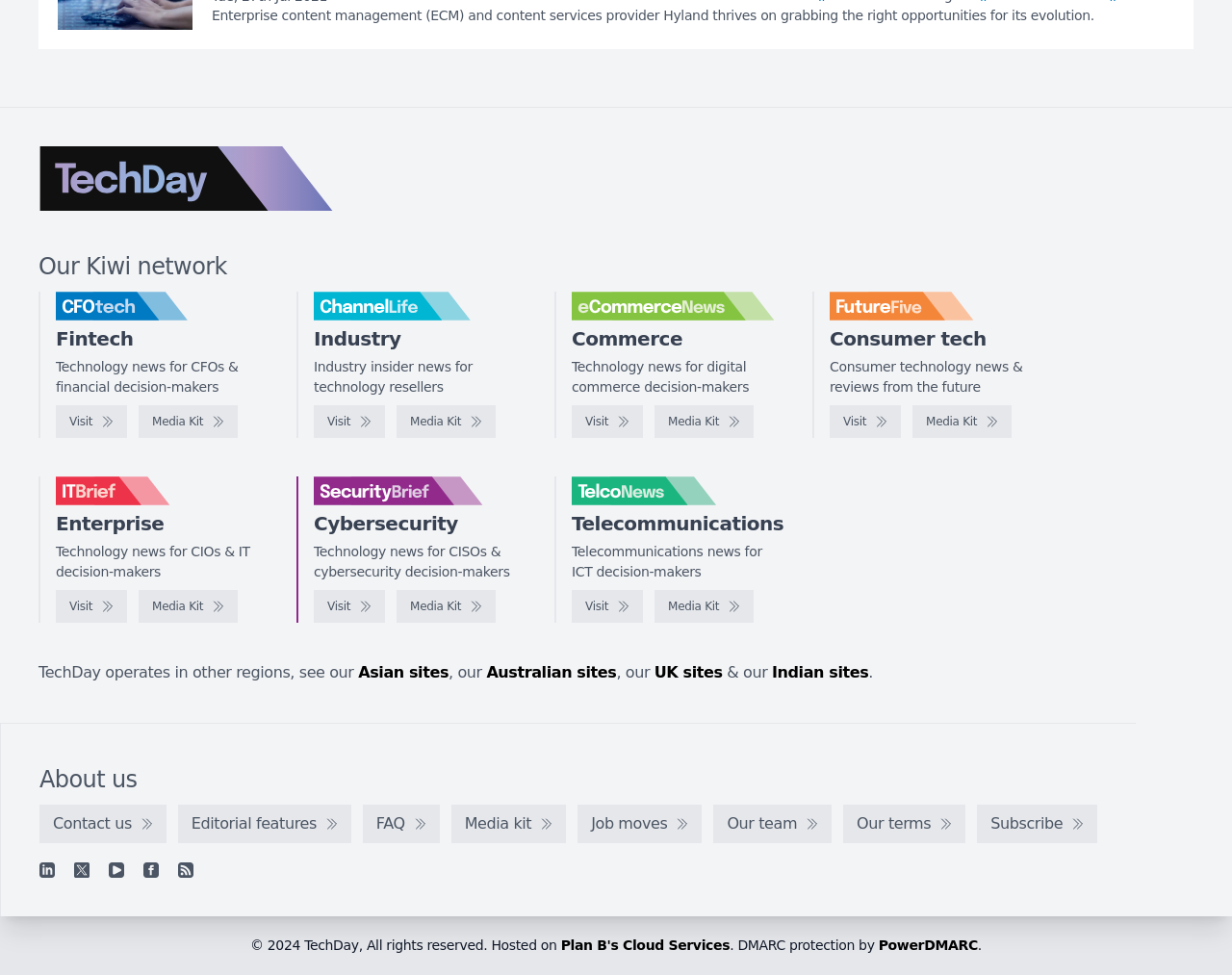Specify the bounding box coordinates of the element's area that should be clicked to execute the given instruction: "Visit TechDay". The coordinates should be four float numbers between 0 and 1, i.e., [left, top, right, bottom].

[0.031, 0.15, 0.271, 0.217]